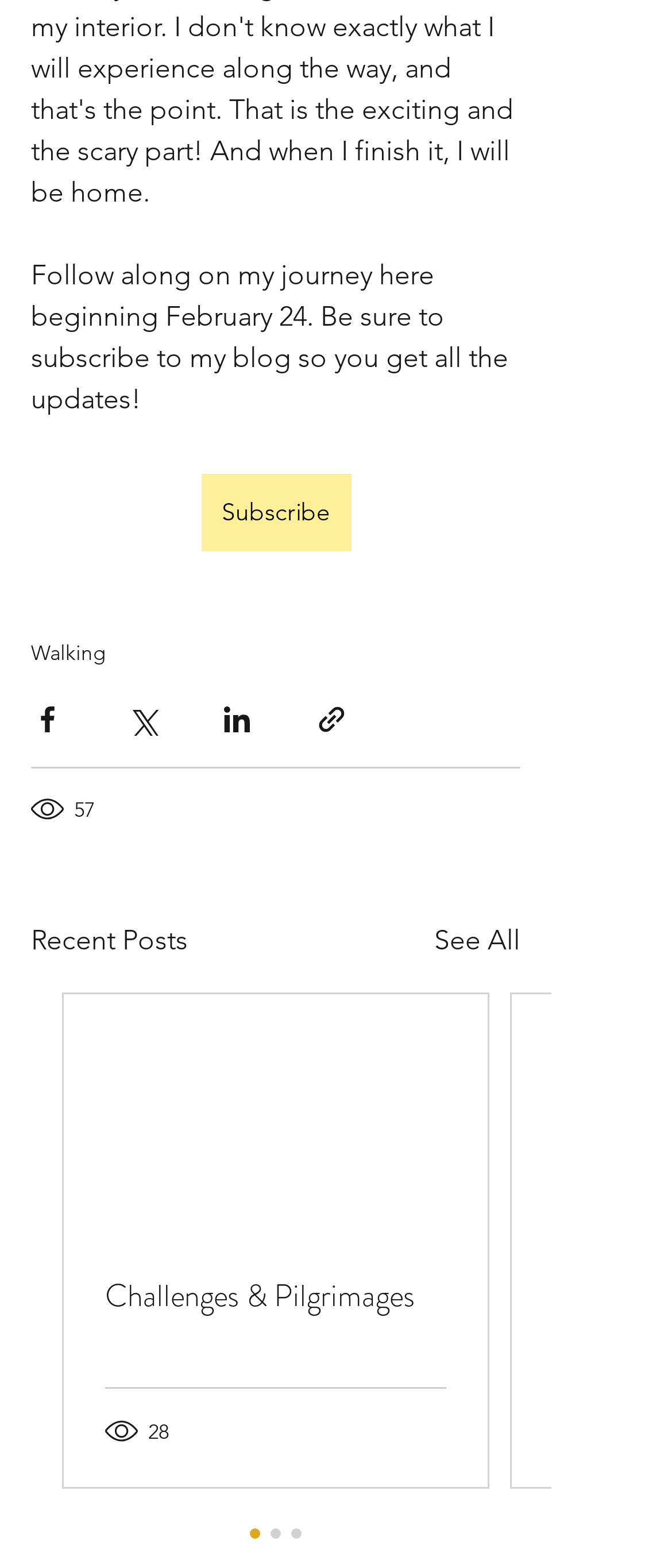Please identify the bounding box coordinates of the clickable region that I should interact with to perform the following instruction: "View recent posts". The coordinates should be expressed as four float numbers between 0 and 1, i.e., [left, top, right, bottom].

[0.046, 0.587, 0.279, 0.613]